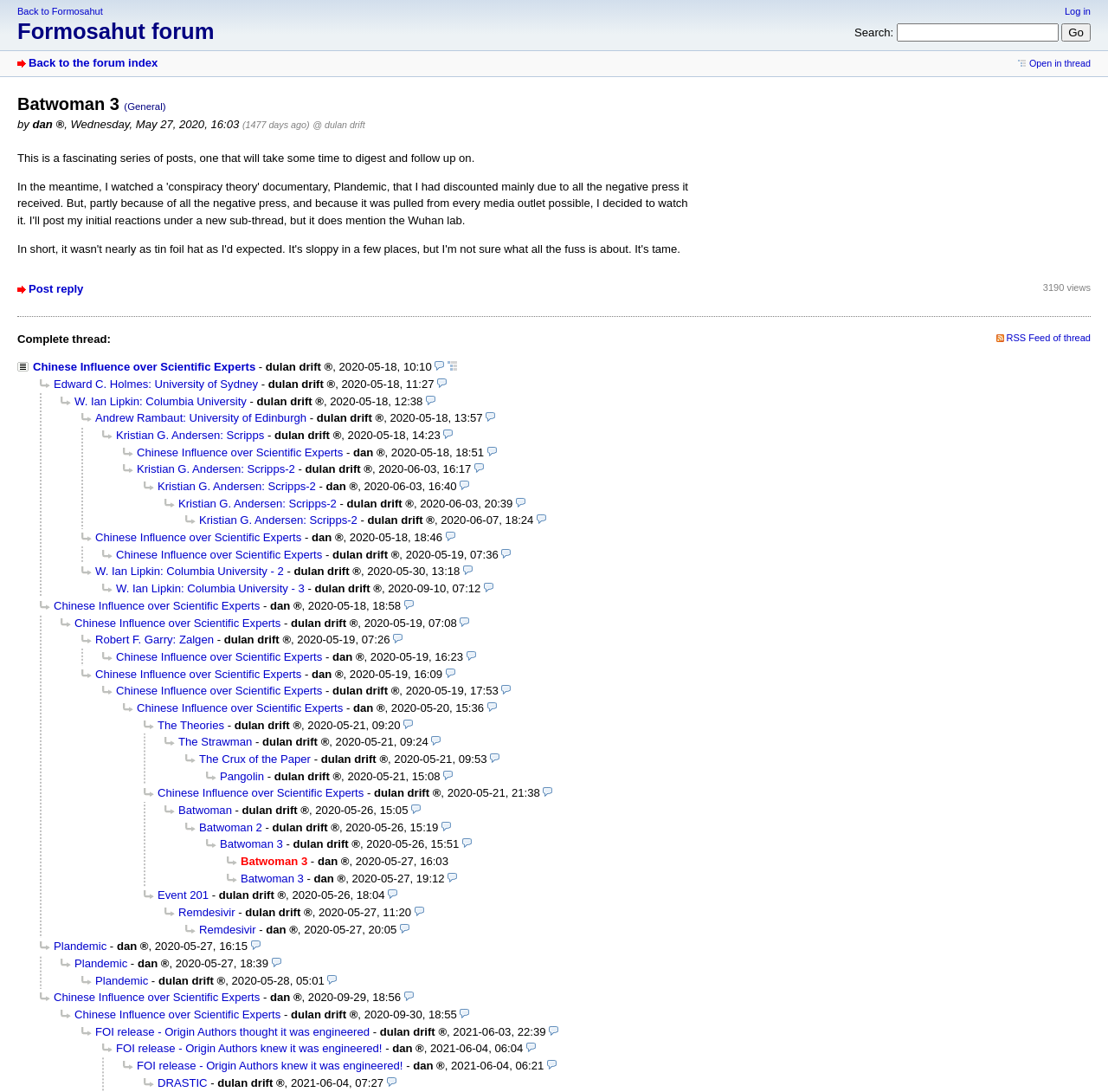Locate the bounding box of the UI element described by: "Membership and Email" in the given webpage screenshot.

None